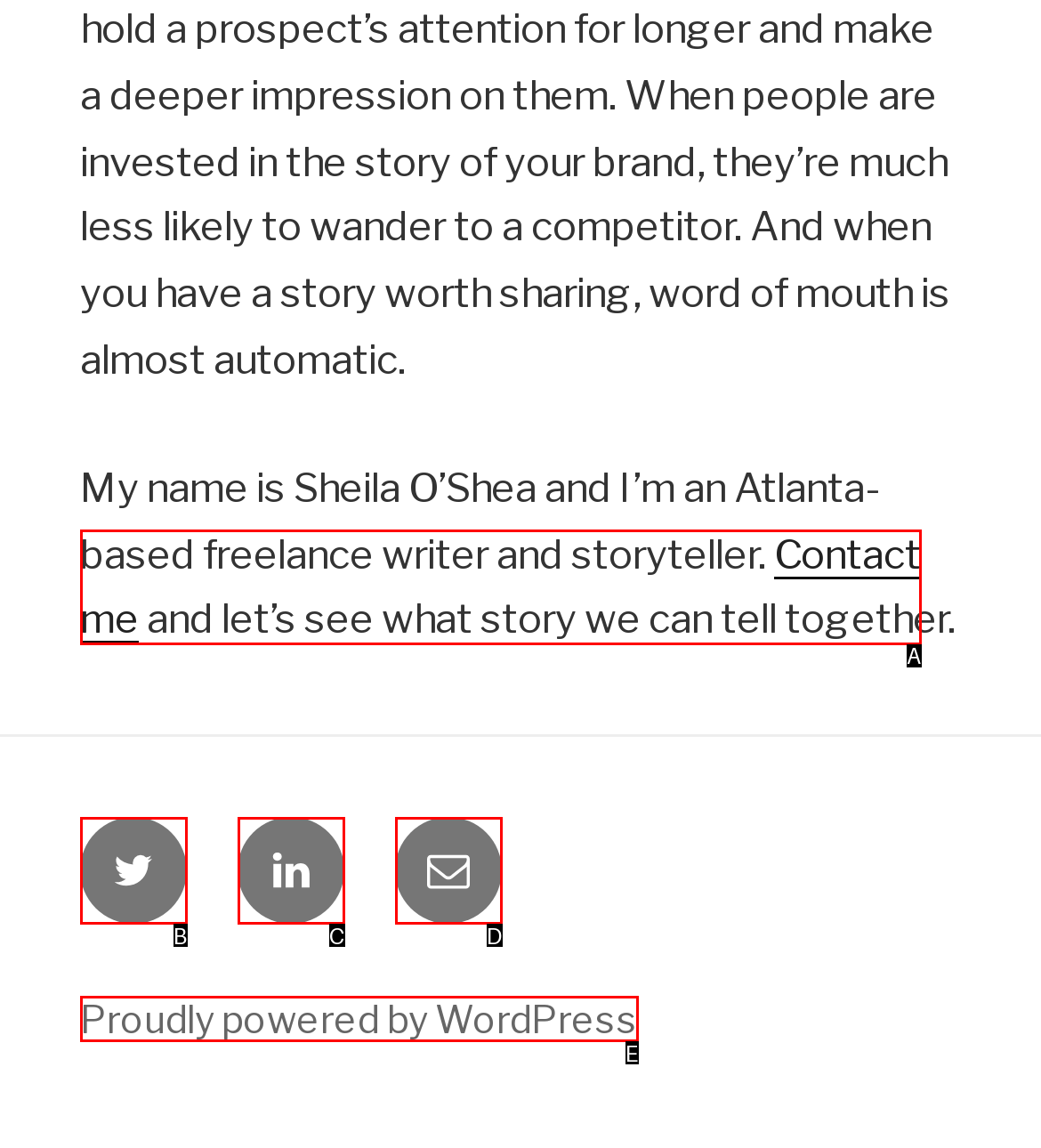Choose the option that best matches the element: Proudly powered by WordPress
Respond with the letter of the correct option.

E